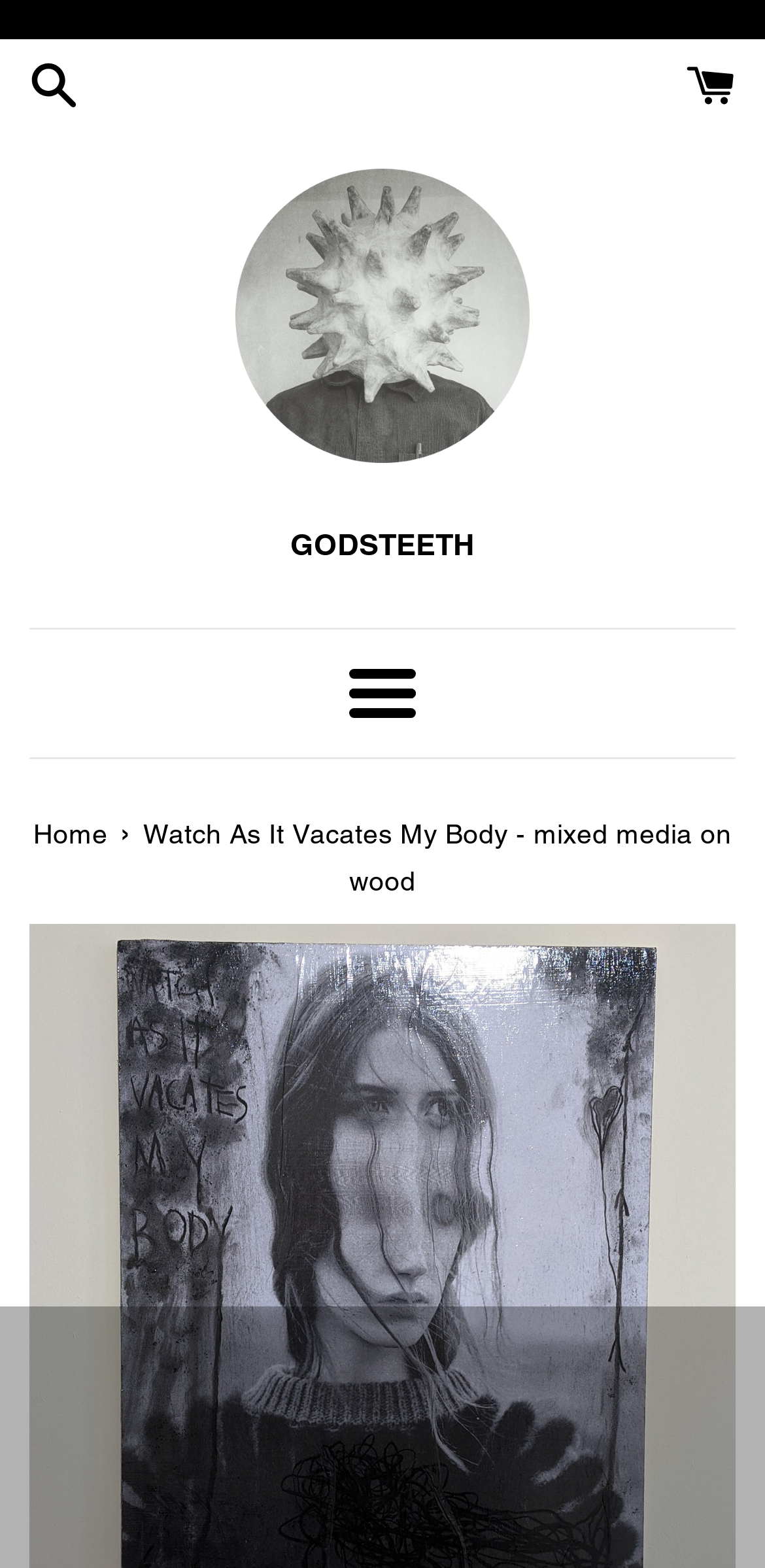Locate the bounding box coordinates of the area where you should click to accomplish the instruction: "view artwork details".

[0.038, 0.243, 0.295, 0.369]